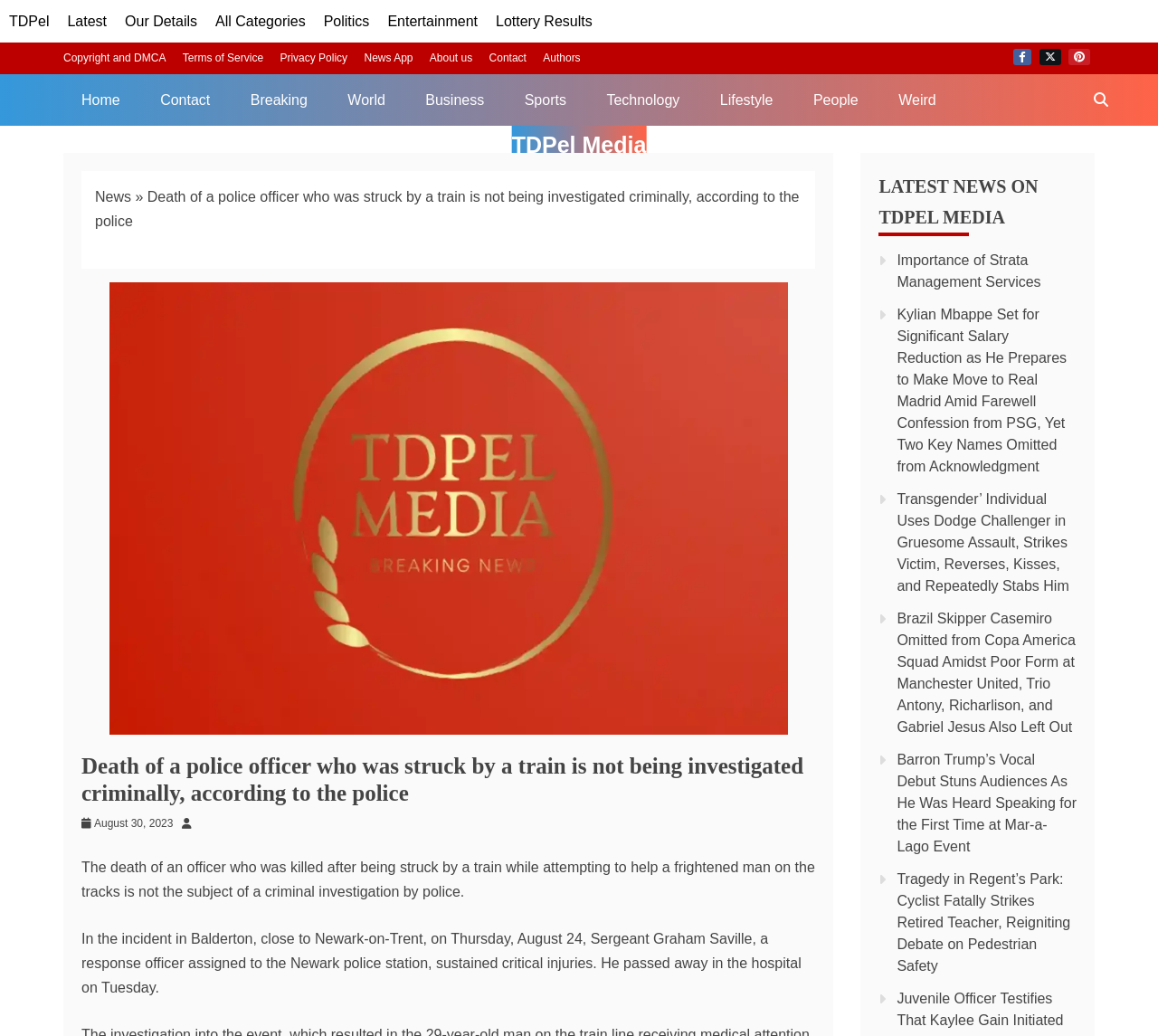Please locate the bounding box coordinates of the element that should be clicked to complete the given instruction: "Check the 'Breaking' news".

[0.201, 0.071, 0.281, 0.121]